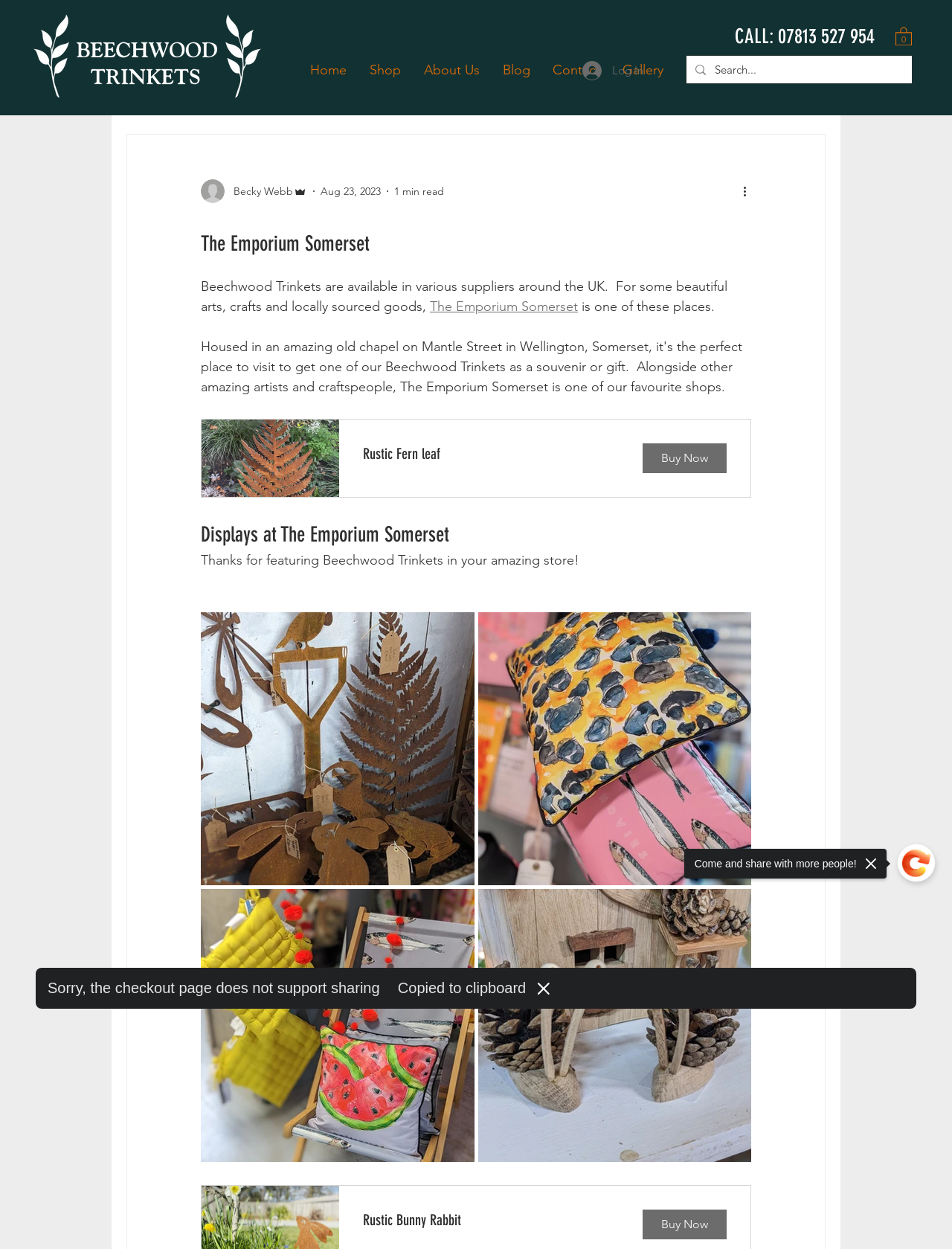Please look at the image and answer the question with a detailed explanation: What is the current number of items in the cart?

I found the answer by looking at the button element with the text 'Cart with 0 items', which suggests that the current number of items in the cart is 0.